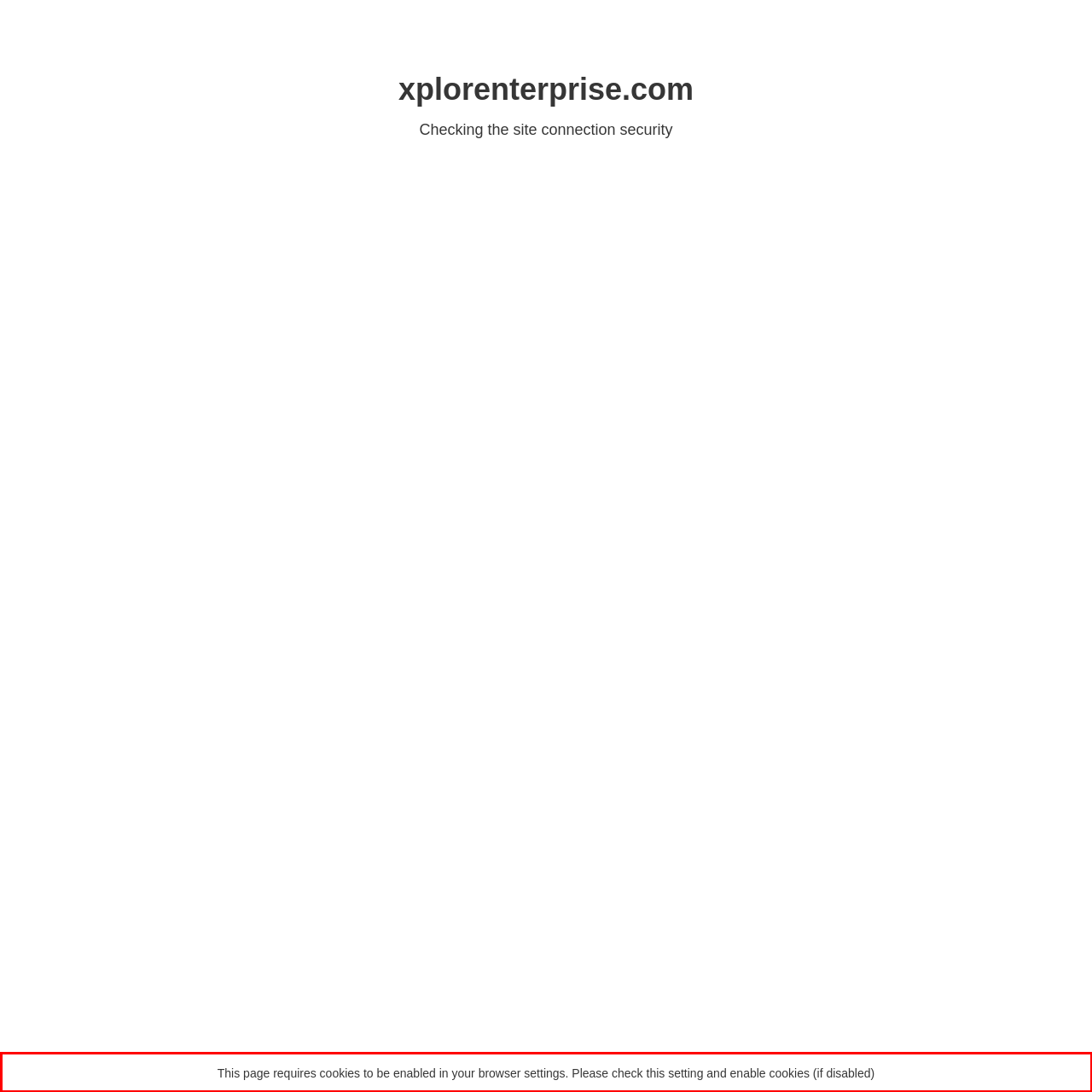You are provided with a webpage screenshot that includes a red rectangle bounding box. Extract the text content from within the bounding box using OCR.

This page requires cookies to be enabled in your browser settings. Please check this setting and enable cookies (if disabled)